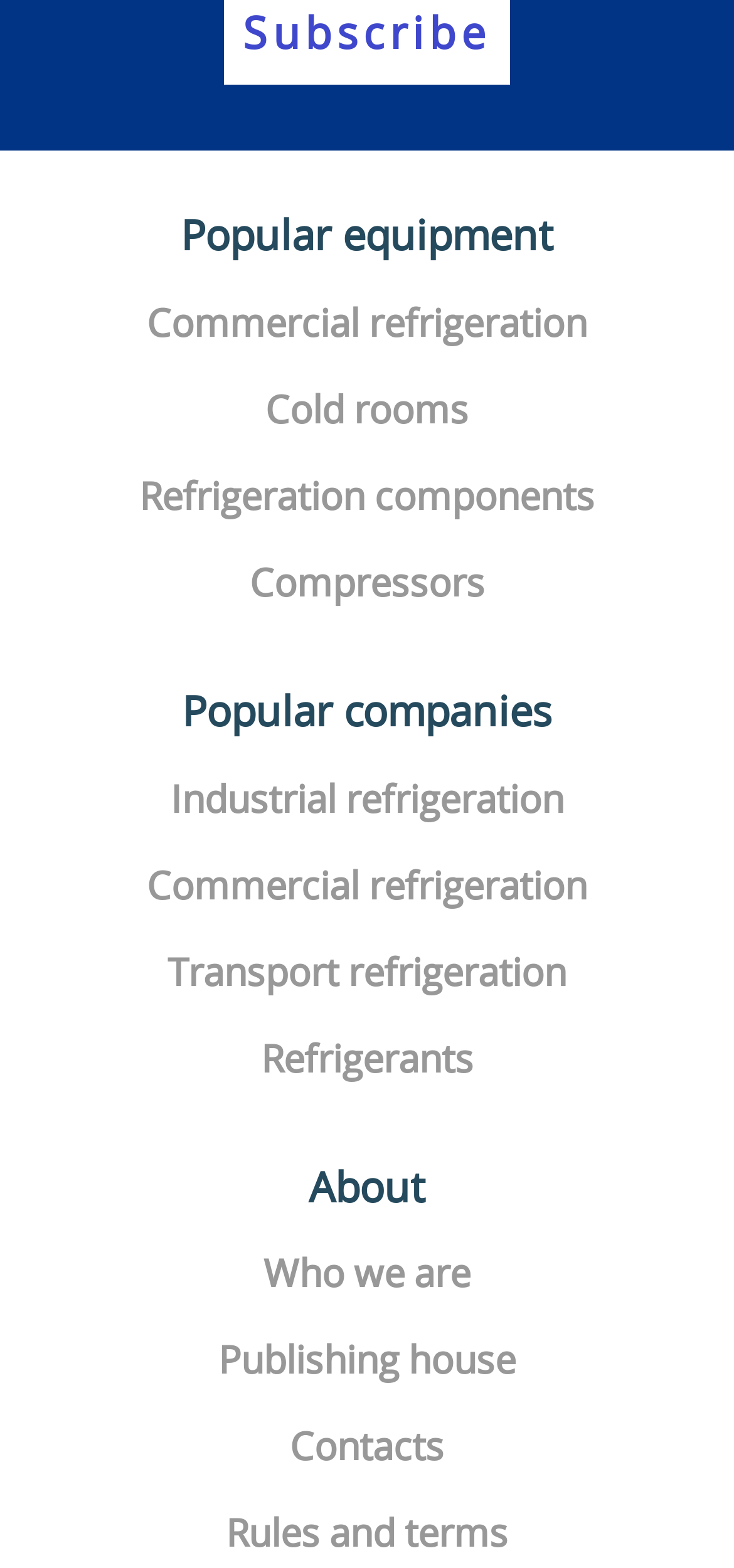How many links are there in the 'Popular equipment' section?
Please answer the question with a detailed and comprehensive explanation.

The 'Popular equipment' section contains four links: 'Commercial refrigeration', 'Cold rooms', 'Refrigeration components', and 'Compressors', which are all related to refrigeration equipment.